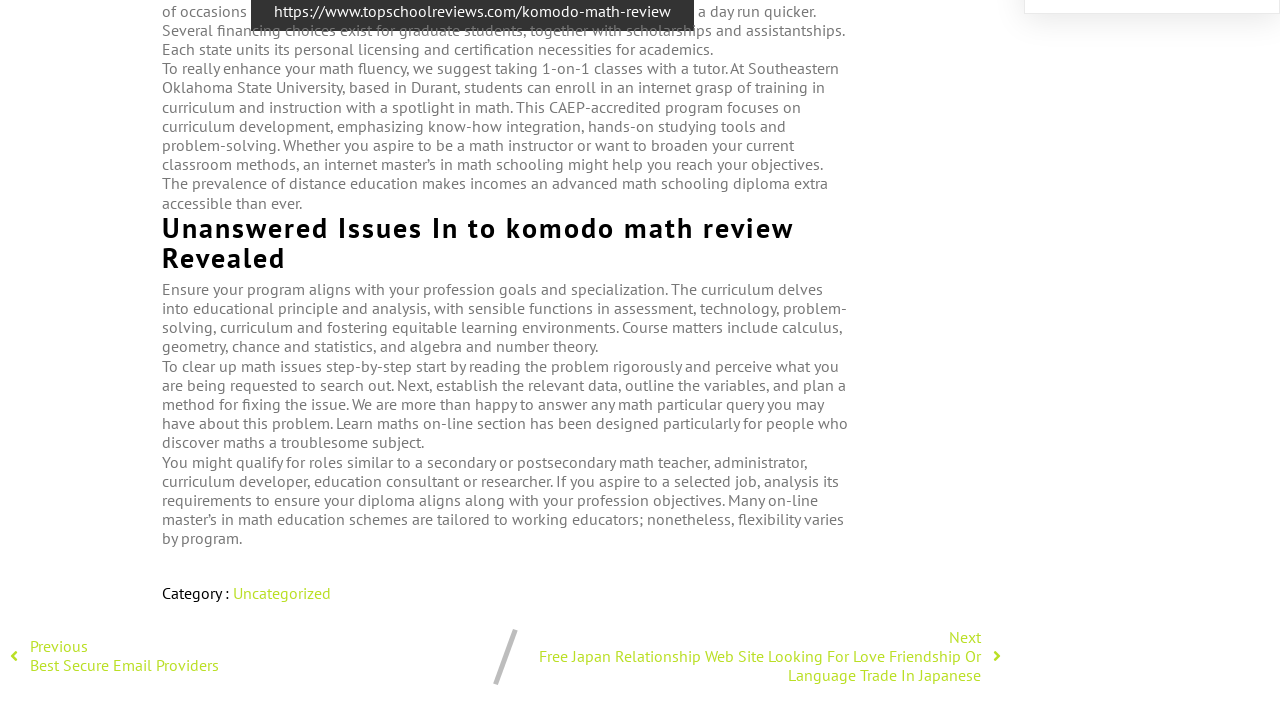Using the provided description PreviousBest Secure Email Providers, find the bounding box coordinates for the UI element. Provide the coordinates in (top-left x, top-left y, bottom-right x, bottom-right y) format, ensuring all values are between 0 and 1.

[0.008, 0.891, 0.171, 0.945]